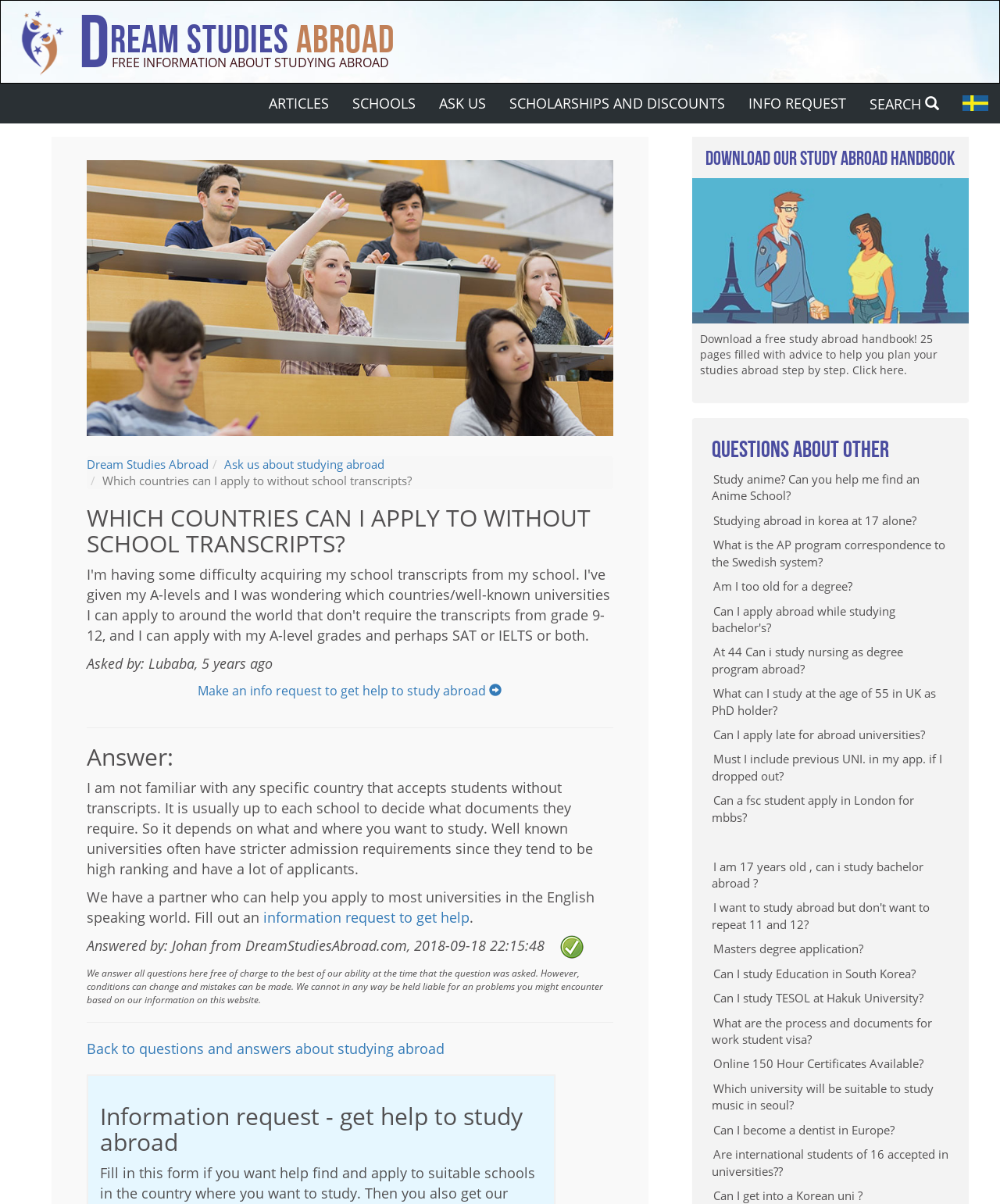What is the name of the handbook that can be downloaded from the website?
Please look at the screenshot and answer using one word or phrase.

Study Abroad Handbook